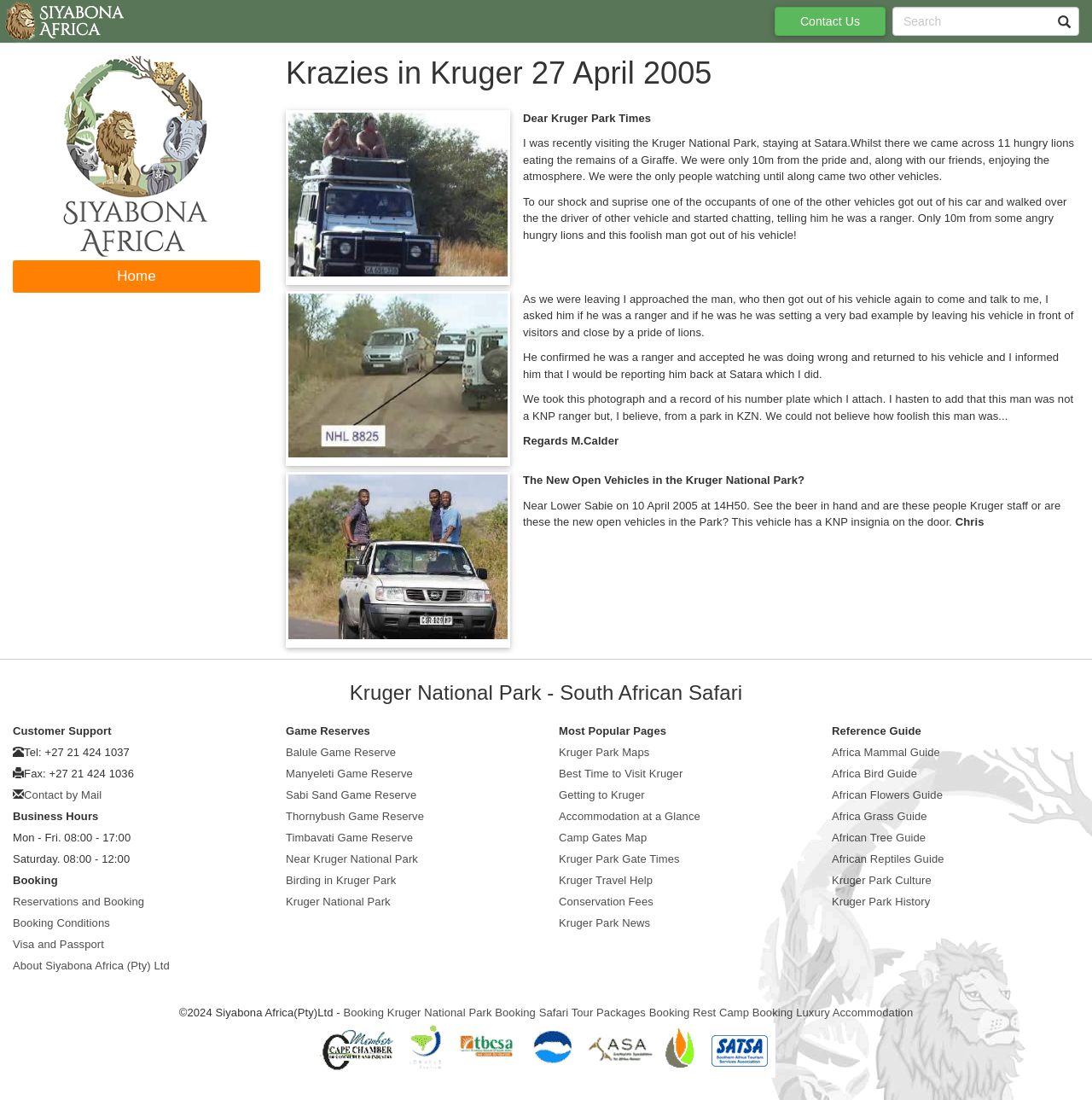Pinpoint the bounding box coordinates of the element you need to click to execute the following instruction: "Contact us". The bounding box should be represented by four float numbers between 0 and 1, in the format [left, top, right, bottom].

[0.709, 0.006, 0.811, 0.033]